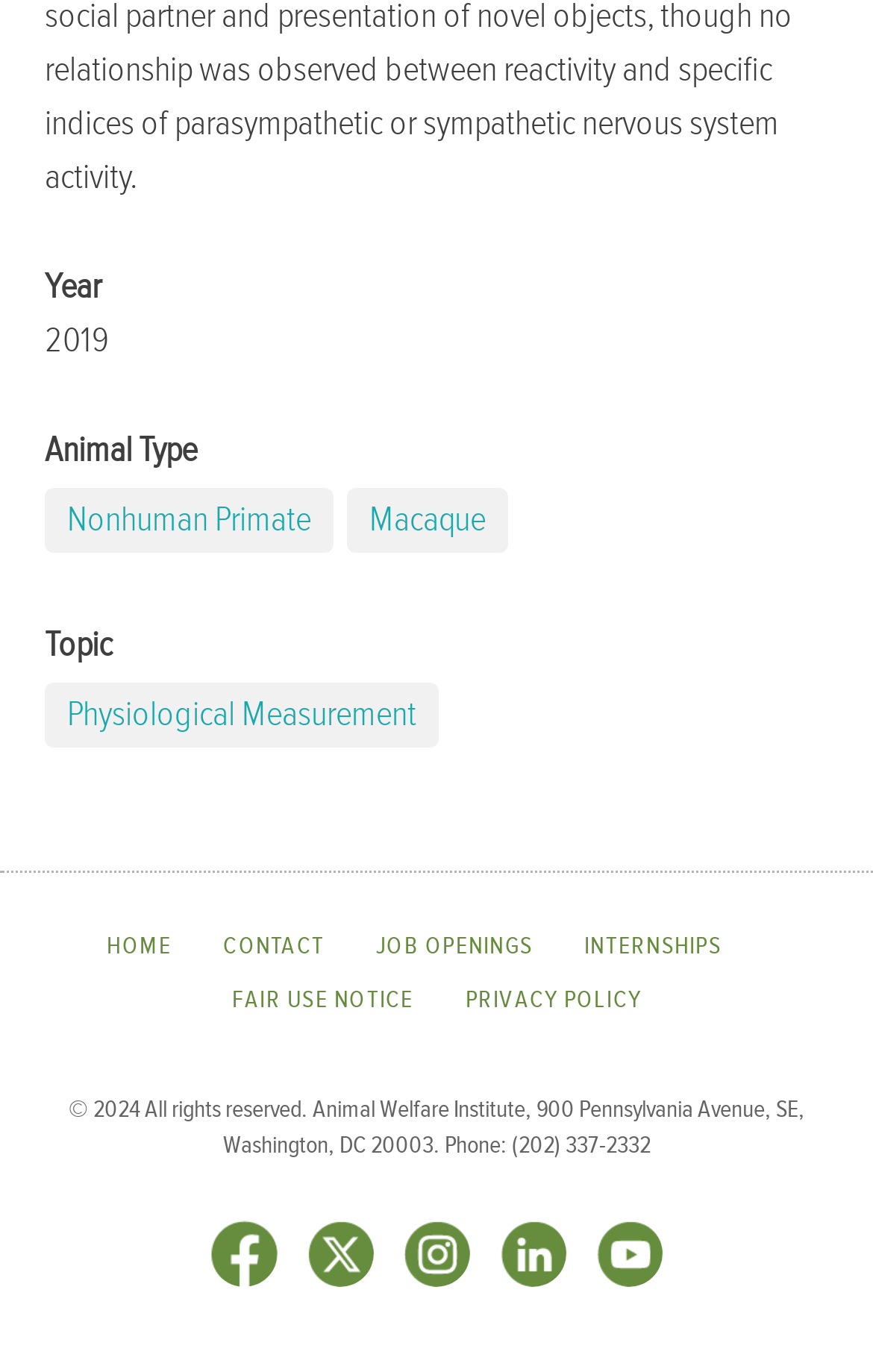Provide a brief response to the question below using a single word or phrase: 
What is the phone number of the Animal Welfare Institute?

(202) 337-2332